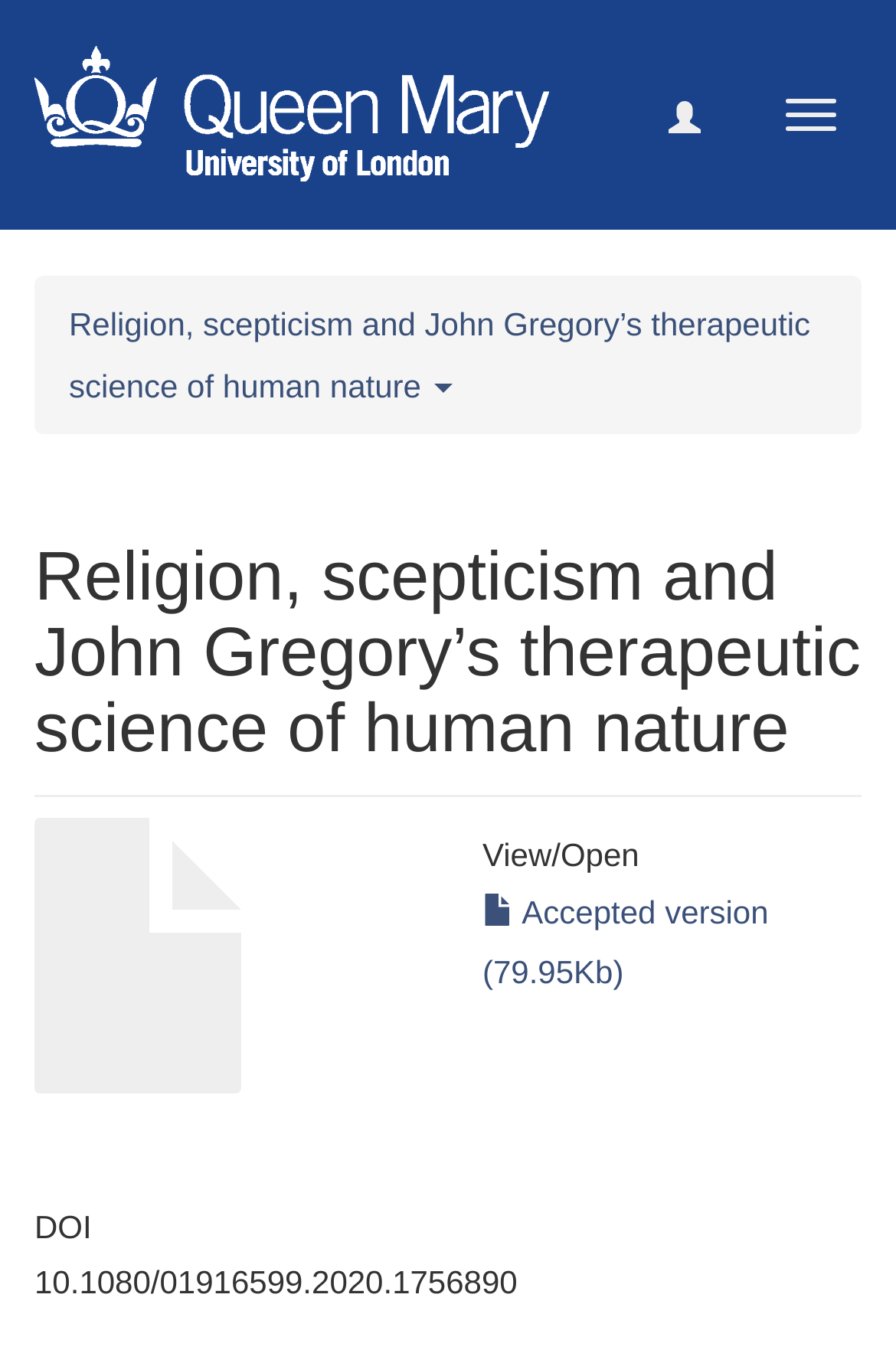Respond to the question below with a single word or phrase:
What is the type of the top-left element?

Image